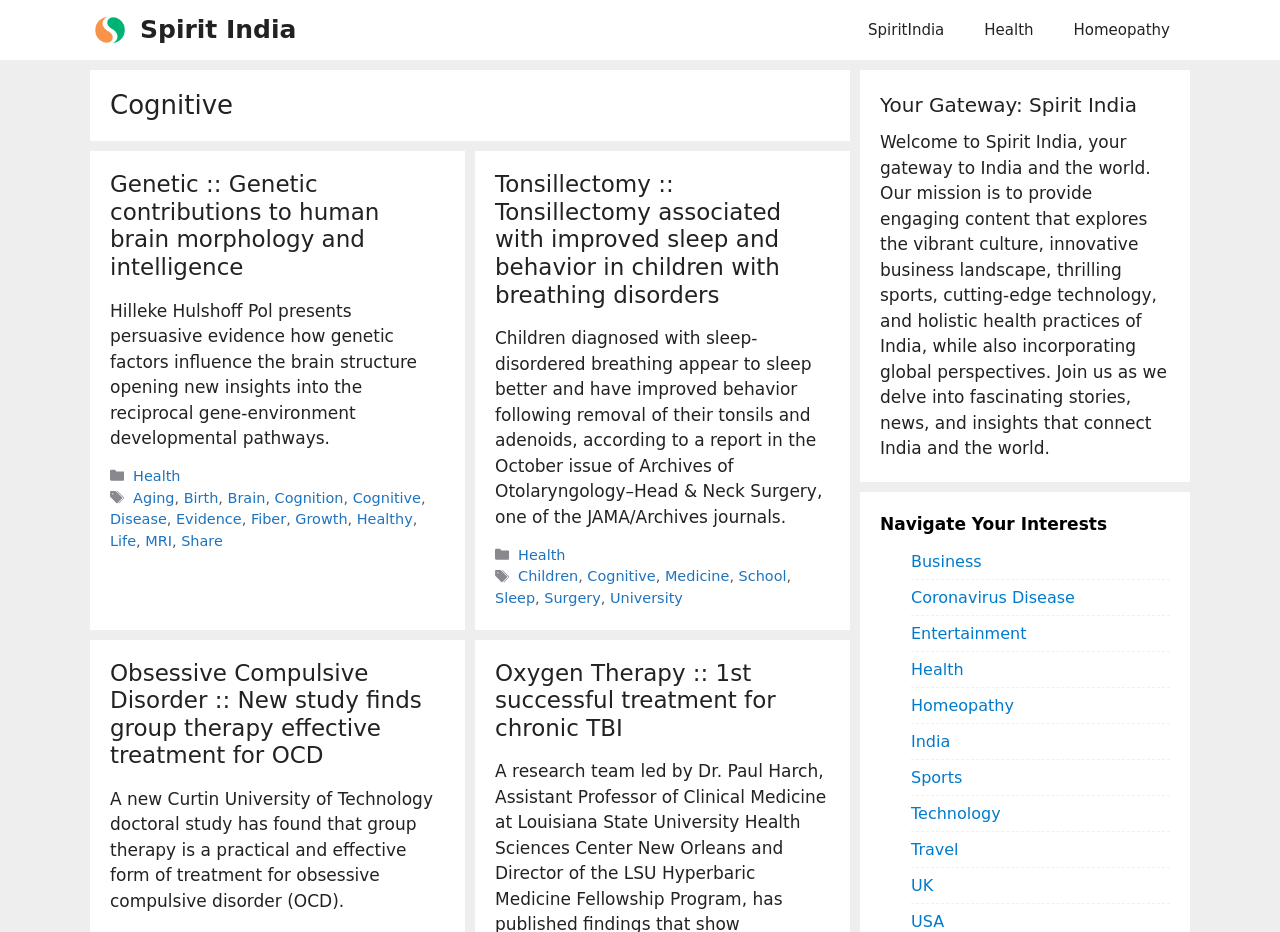Specify the bounding box coordinates of the region I need to click to perform the following instruction: "Visit the 'Homeopathy' page". The coordinates must be four float numbers in the range of 0 to 1, i.e., [left, top, right, bottom].

[0.823, 0.0, 0.93, 0.064]